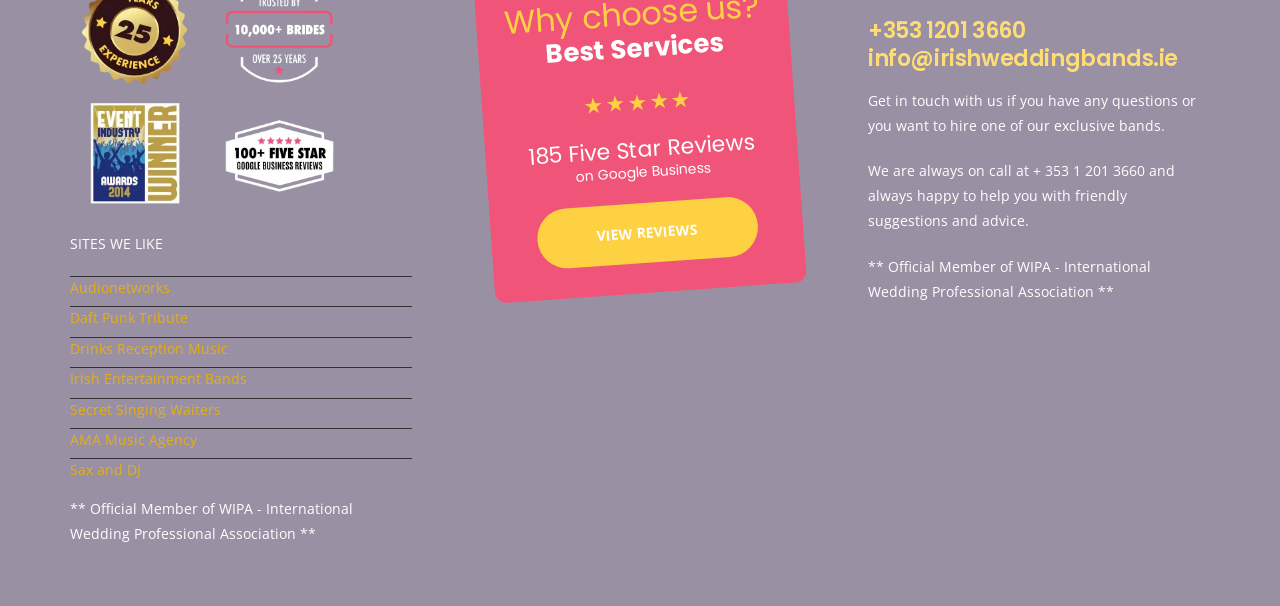Locate the bounding box coordinates of the segment that needs to be clicked to meet this instruction: "Send an email to info@irishweddingbands.ie".

[0.678, 0.074, 0.945, 0.122]